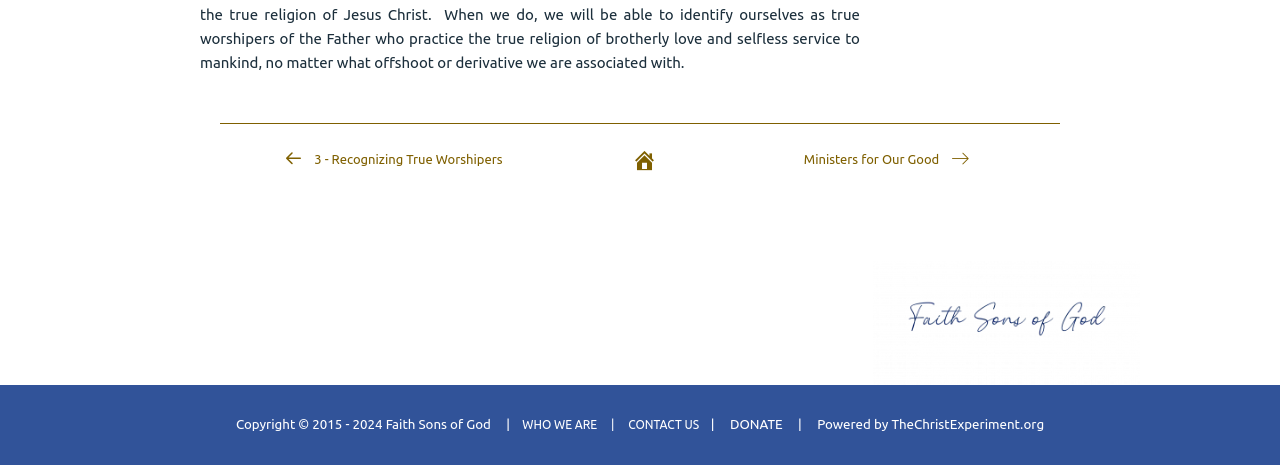How many columns of text are present at the top of the page?
Please answer the question as detailed as possible based on the image.

The top of the page contains two columns of text, with the first column containing the StaticText element with the main theme of the webpage, and the second column containing two link elements. The bounding box coordinates of these elements suggest that they are arranged in two columns.